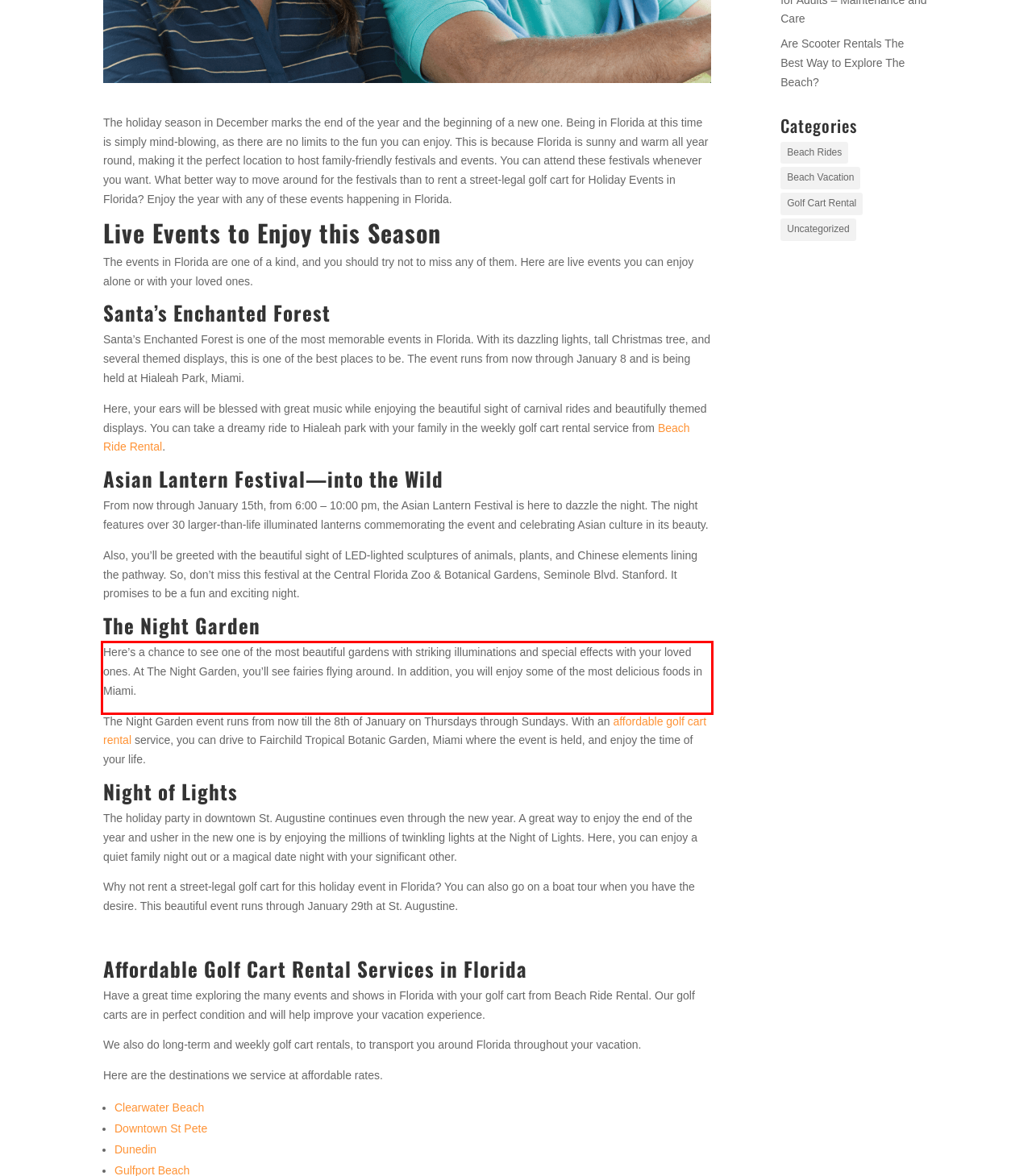Using the provided webpage screenshot, identify and read the text within the red rectangle bounding box.

Here’s a chance to see one of the most beautiful gardens with striking illuminations and special effects with your loved ones. At The Night Garden, you’ll see fairies flying around. In addition, you will enjoy some of the most delicious foods in Miami.